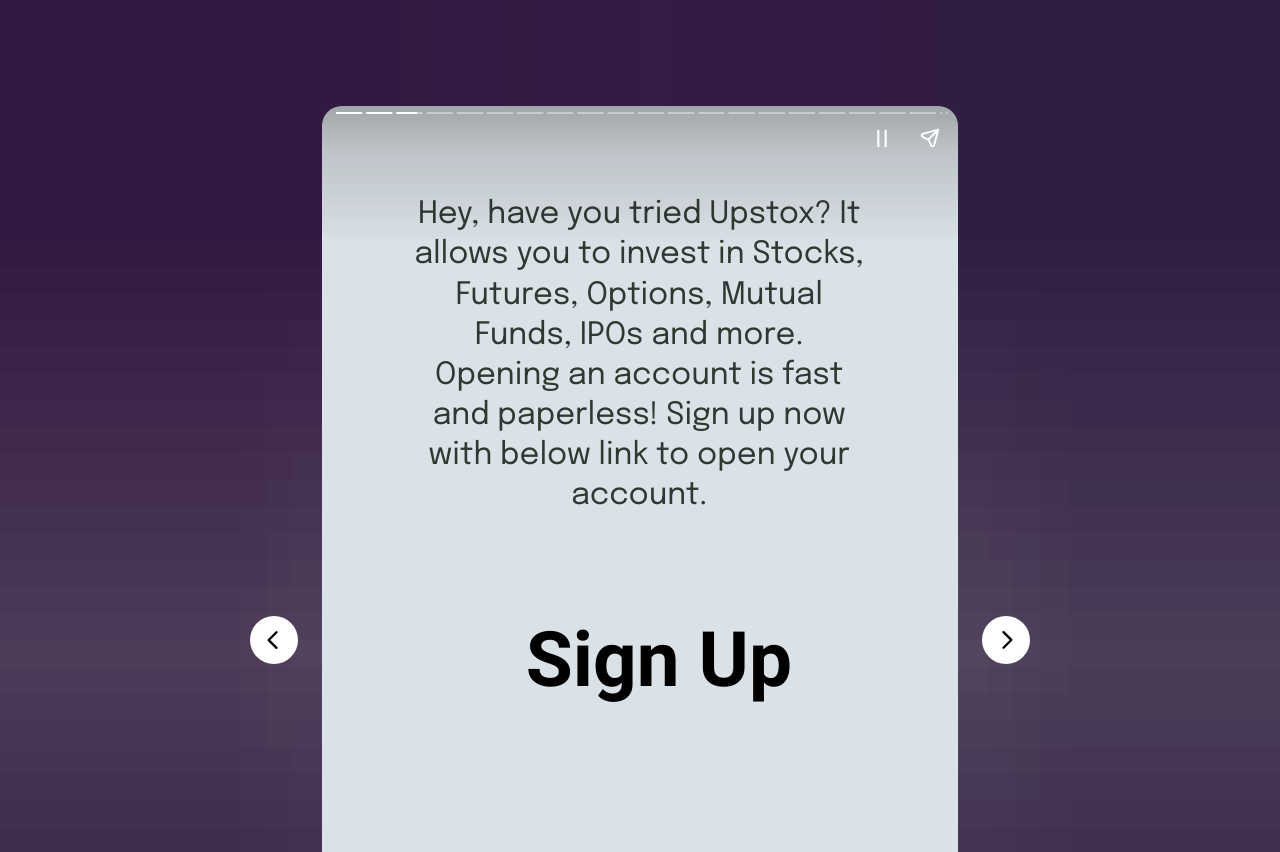Determine the bounding box of the UI component based on this description: "मराठी कट्टा". The bounding box coordinates should be four float values between 0 and 1, i.e., [left, top, right, bottom].

[0.31, 0.217, 0.516, 0.287]